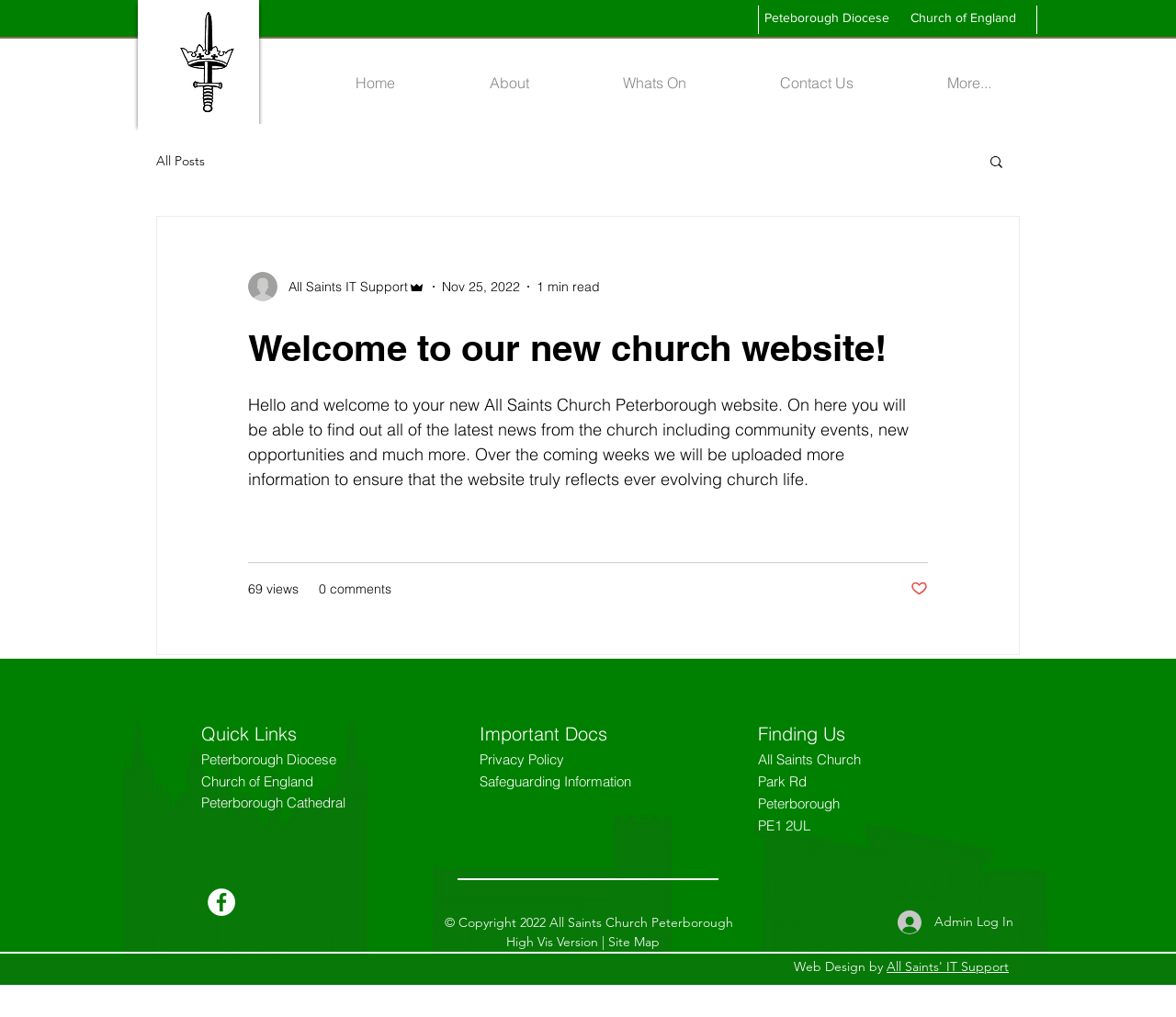Locate the coordinates of the bounding box for the clickable region that fulfills this instruction: "Read the 'Video Premiere: Soft Lions – “Digital Girls”' article".

None